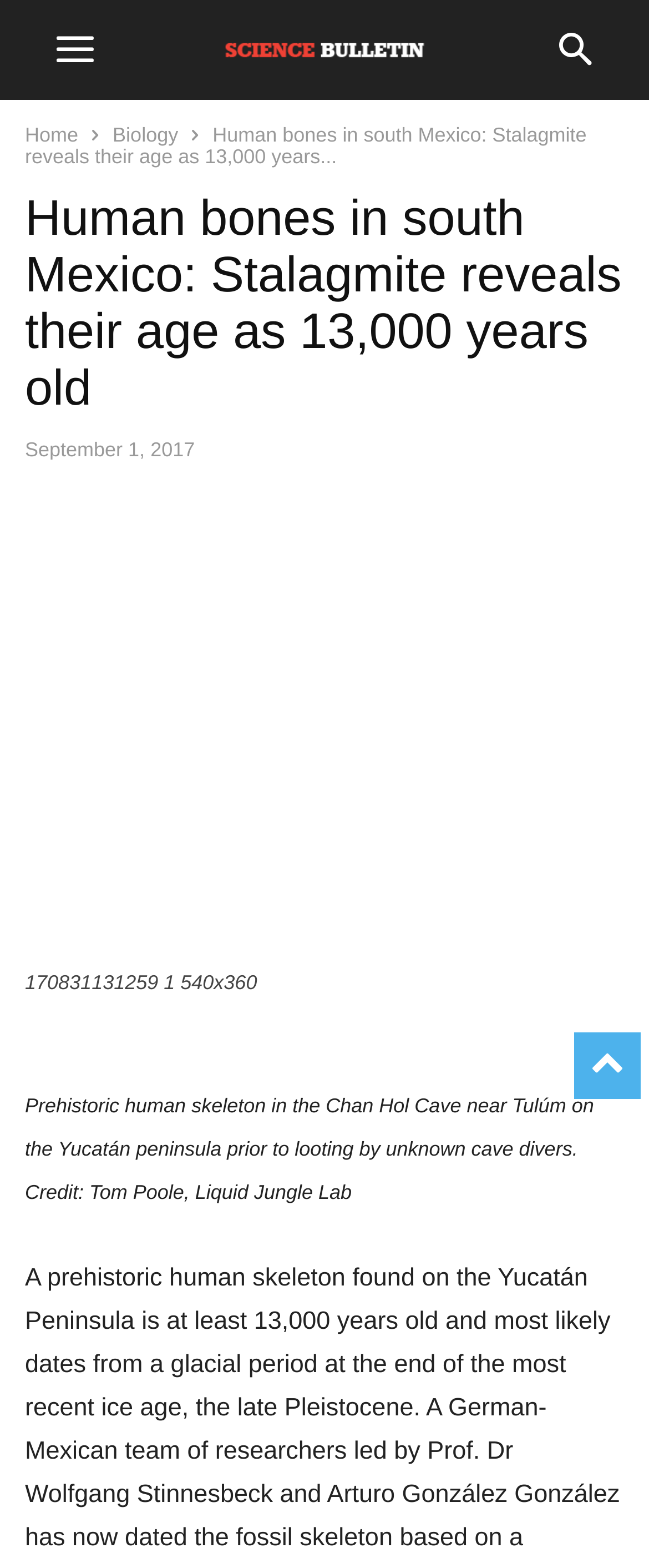Carefully examine the image and provide an in-depth answer to the question: What is the category of the article?

The answer can be found in the link element of the webpage, which states 'Biology'.